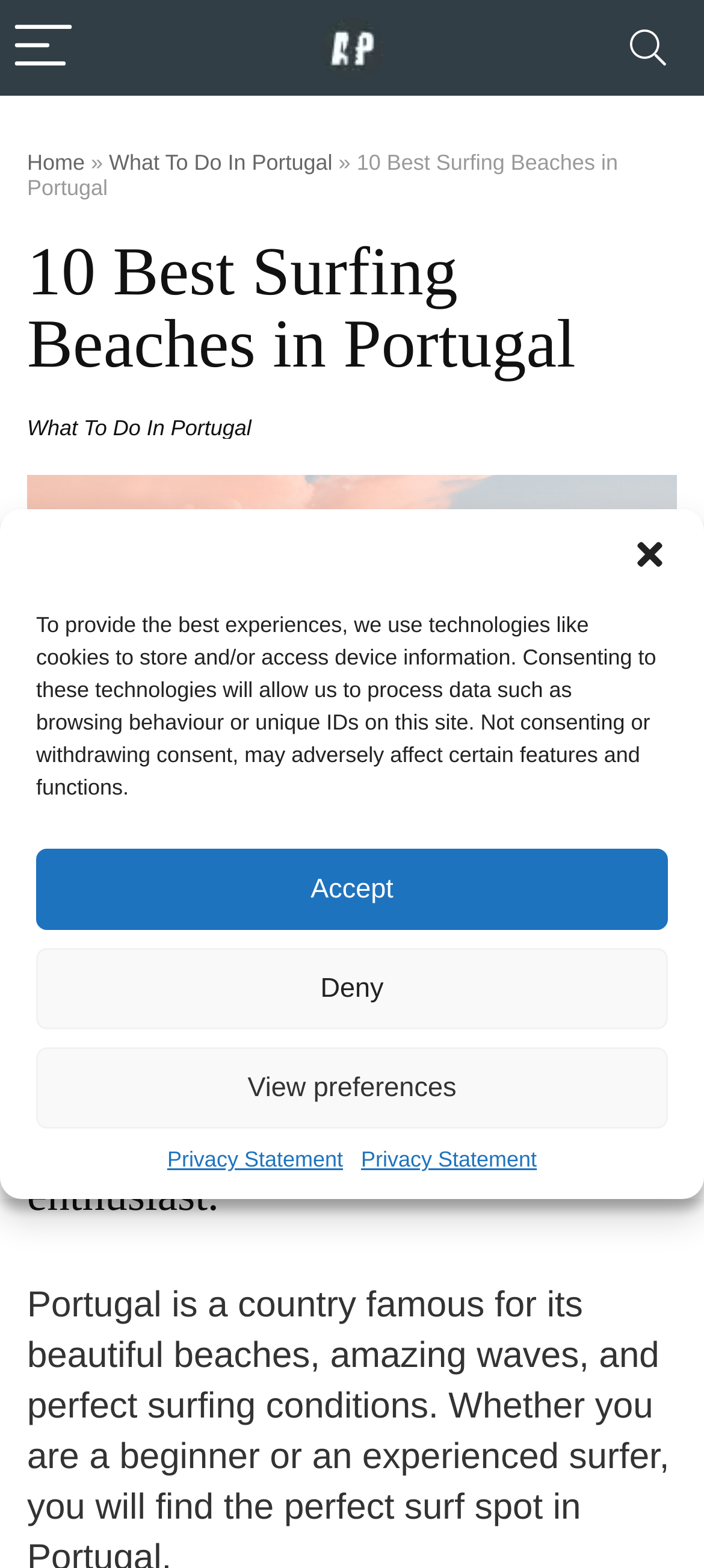Give a detailed overview of the webpage's appearance and contents.

This webpage is about the 10 best surfing beaches in Portugal, catering to both beginner and experienced surfers. At the top left corner, there is a menu button, accompanied by two small images, one of which is a logo. On the top right corner, there is a search button. 

Below the top section, there is a navigation bar with links to "Home", "What To Do In Portugal", and "Wishlist". The title "10 Best Surfing Beaches in Portugal" is prominently displayed in the middle of the page, with a large image or graphic below it. 

The main content of the page starts with a heading that introduces the topic of the 10 best surfing beaches in Portugal, followed by a descriptive paragraph. 

On the bottom left side of the page, there is a cookie consent dialog box that pops up, informing users about the use of technologies like cookies to store and/or access device information. The dialog box has buttons to "Accept", "Deny", or "View preferences", as well as links to the "Privacy Statement".